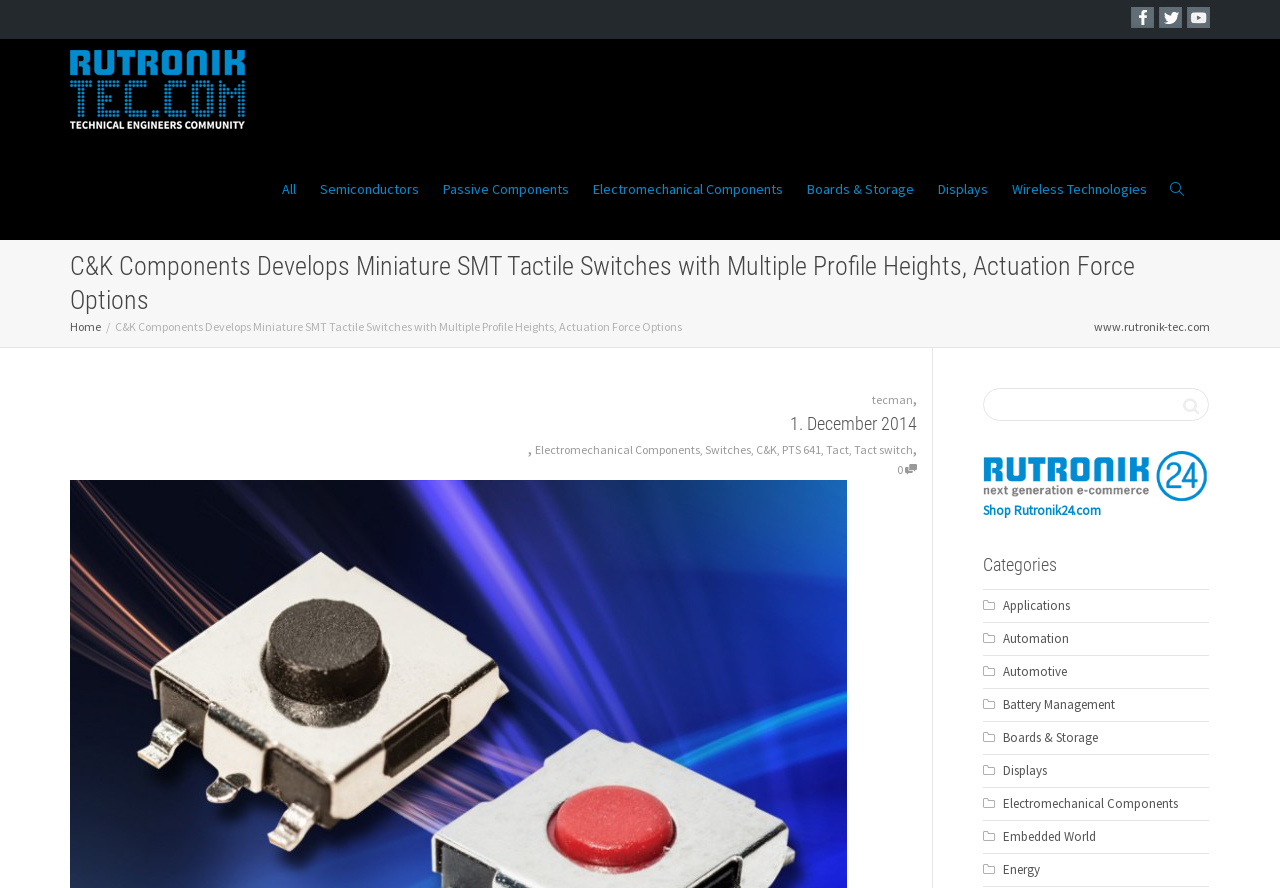What is the name of the online shop mentioned on the webpage?
Provide a short answer using one word or a brief phrase based on the image.

Rutronik24.com